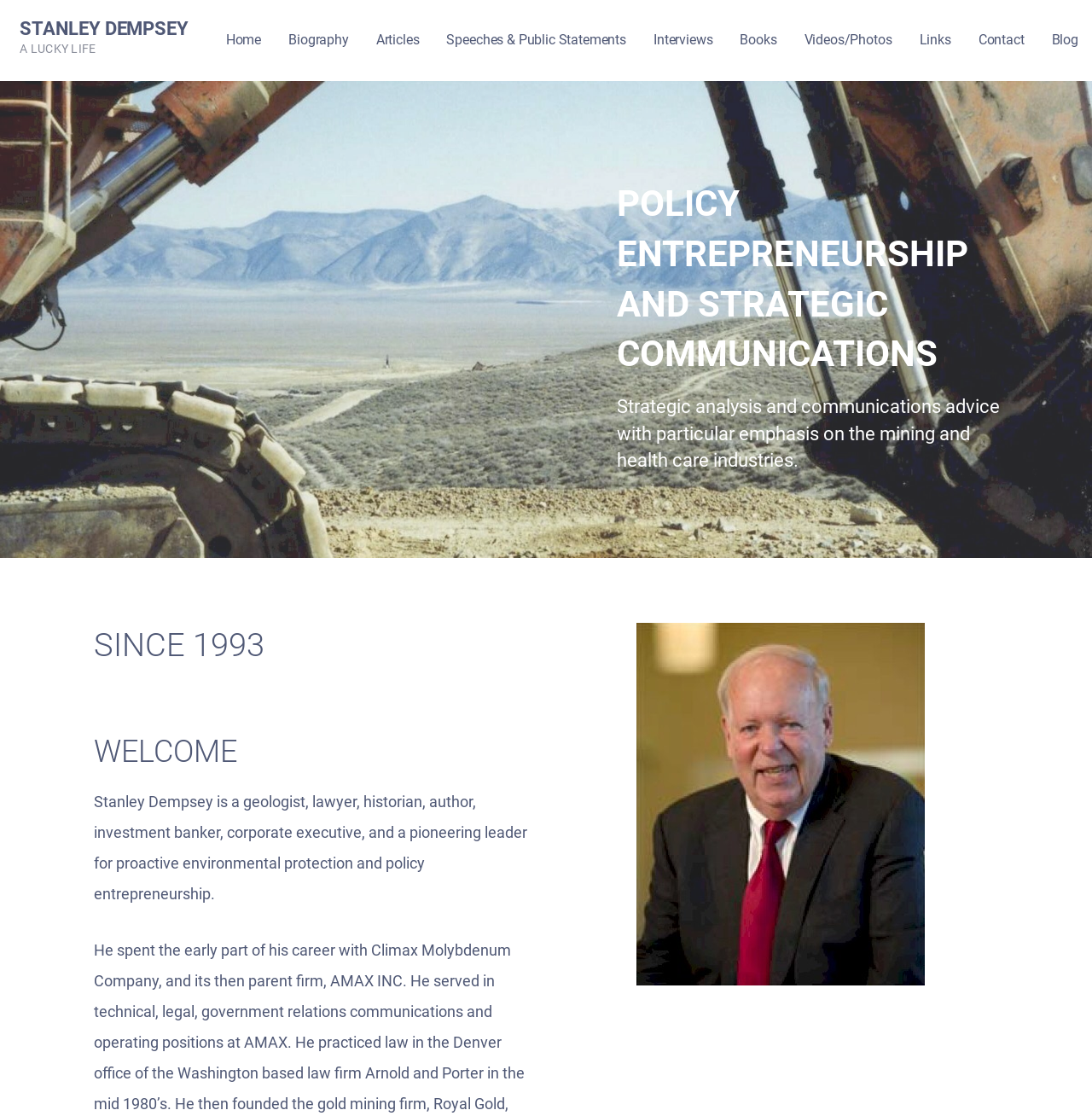Determine the bounding box coordinates for the HTML element described here: "Books".

[0.665, 0.0, 0.724, 0.072]